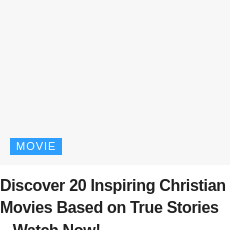Provide your answer to the question using just one word or phrase: What type of stories do the movies featured in the article tell?

True stories